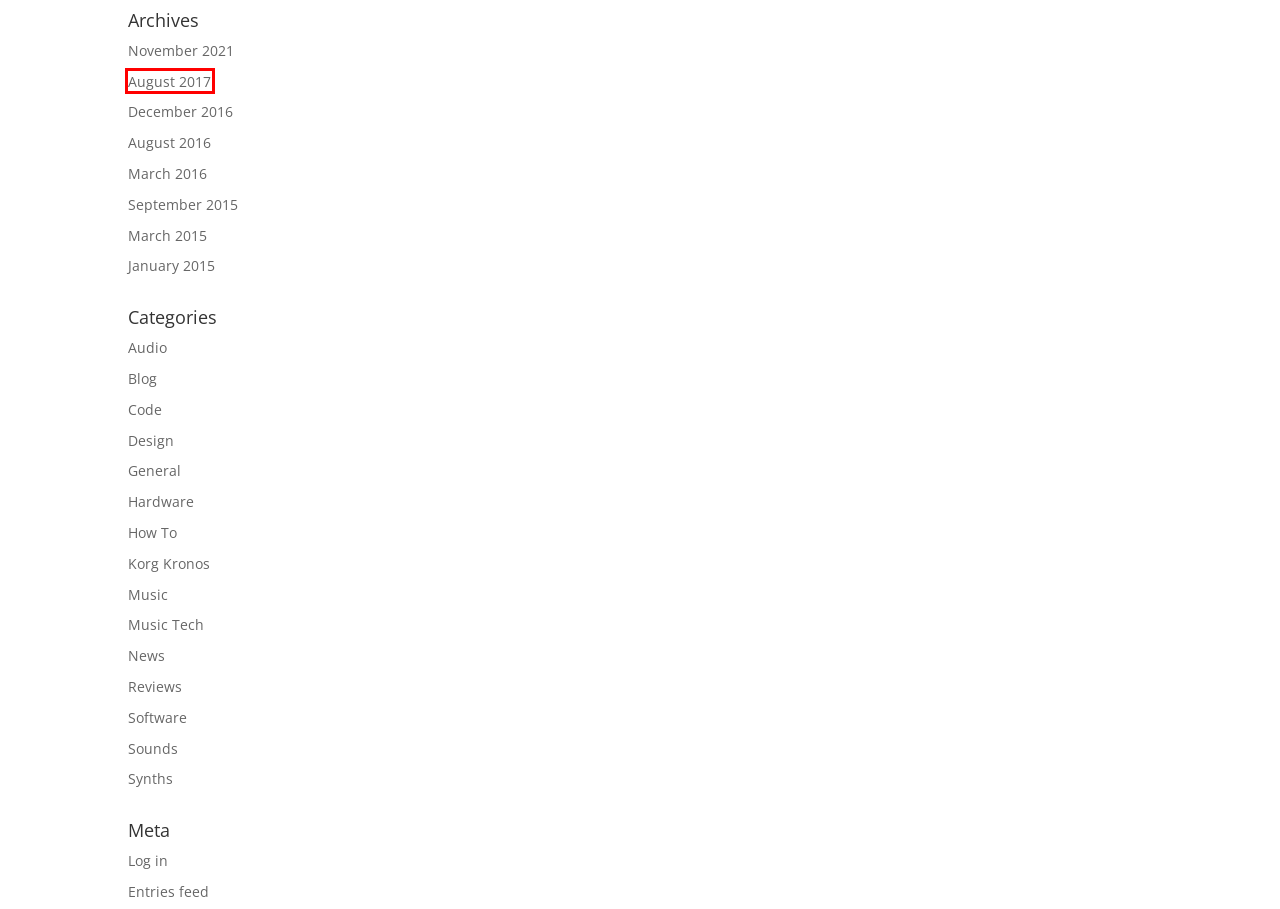You are given a screenshot of a webpage with a red bounding box around an element. Choose the most fitting webpage description for the page that appears after clicking the element within the red bounding box. Here are the candidates:
A. Code | Big Think Productions
B. Software | Big Think Productions
C. Music Tech | Big Think Productions
D. Big Think Productions
E. Archives | Big Think Productions
F. Design | Big Think Productions
G. Korg Kronos | Big Think Productions
H. Reviews | Big Think Productions

E